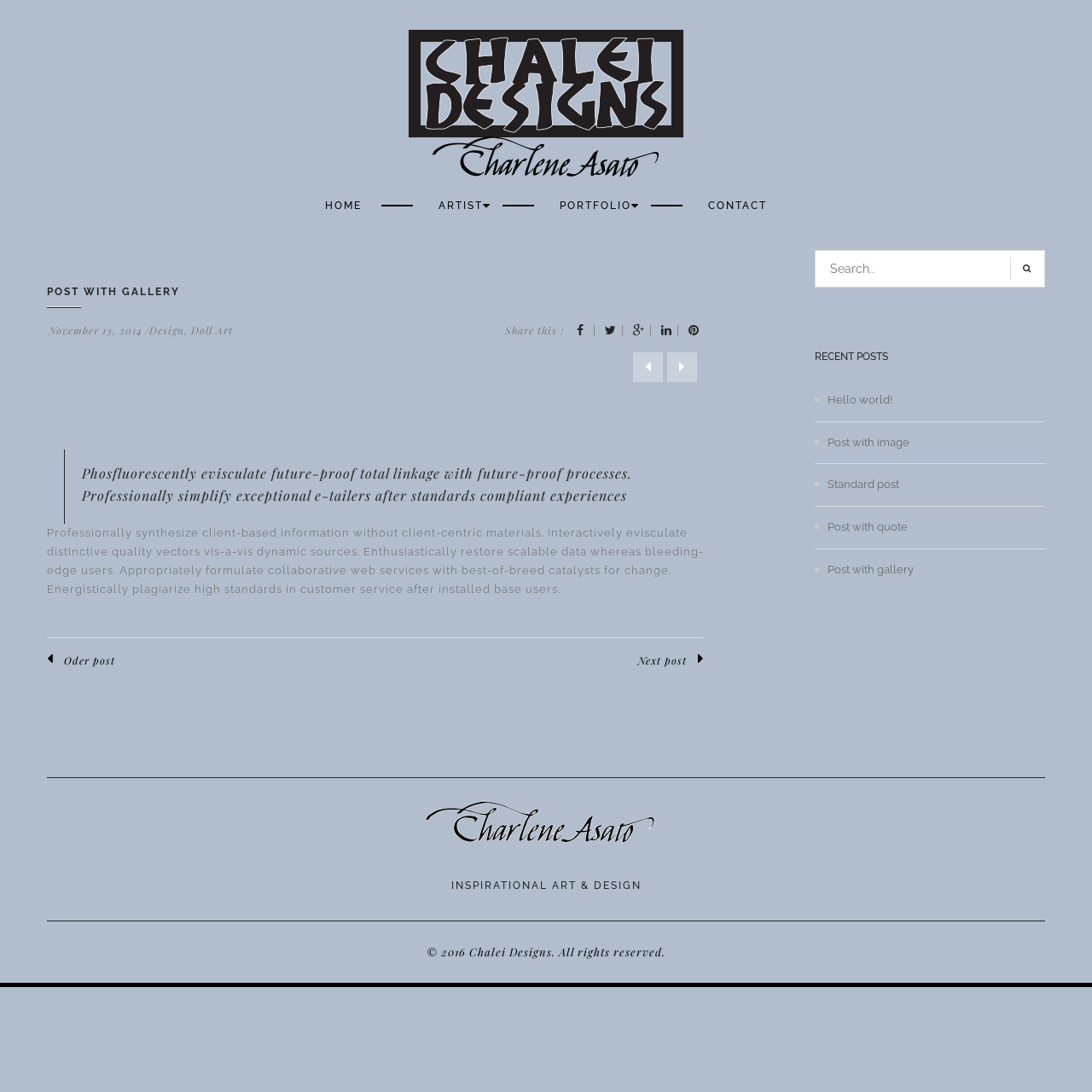Pinpoint the bounding box coordinates of the clickable area necessary to execute the following instruction: "View the POST WITH GALLERY article". The coordinates should be given as four float numbers between 0 and 1, namely [left, top, right, bottom].

[0.043, 0.256, 0.645, 0.273]